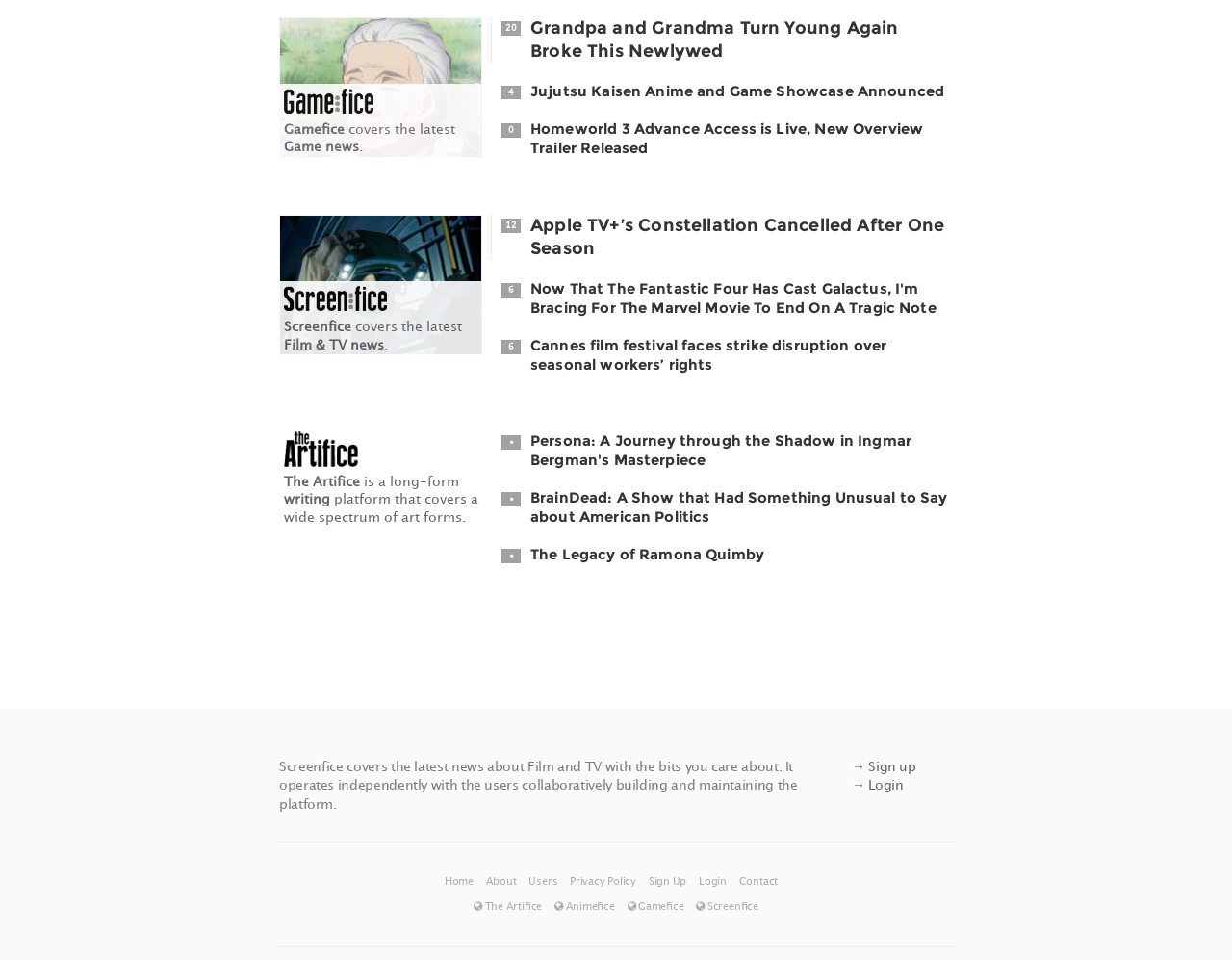How many news categories are available?
Based on the image, respond with a single word or phrase.

3